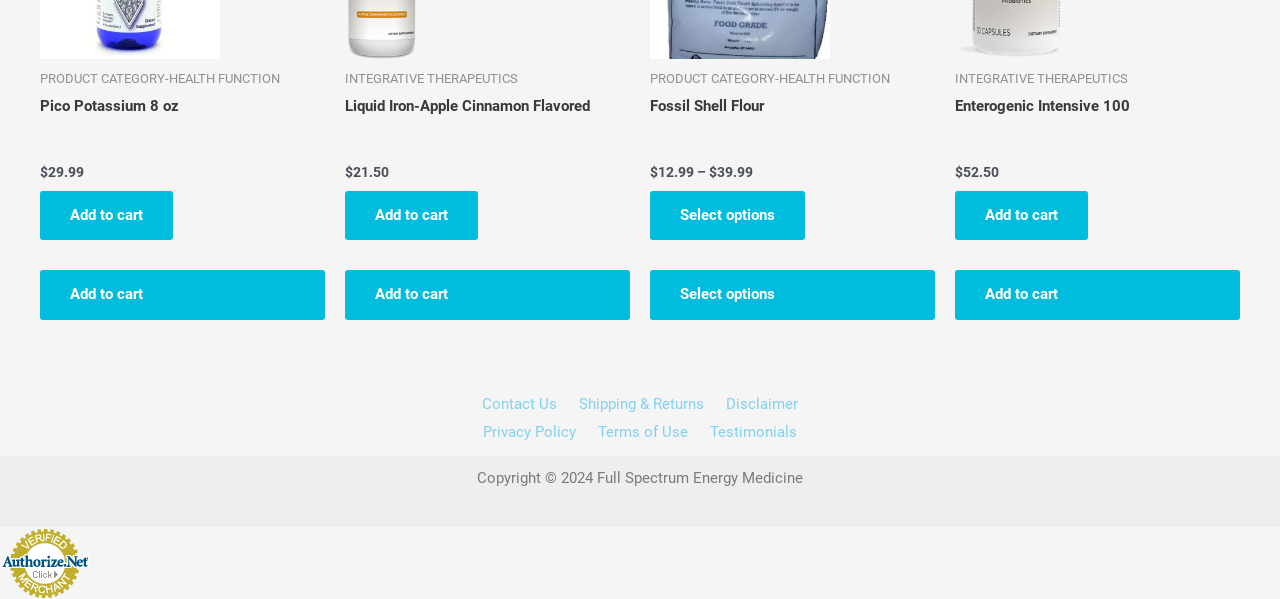Please identify the bounding box coordinates of the element's region that needs to be clicked to fulfill the following instruction: "View product details of Pico Potassium 8 oz". The bounding box coordinates should consist of four float numbers between 0 and 1, i.e., [left, top, right, bottom].

[0.031, 0.161, 0.254, 0.274]